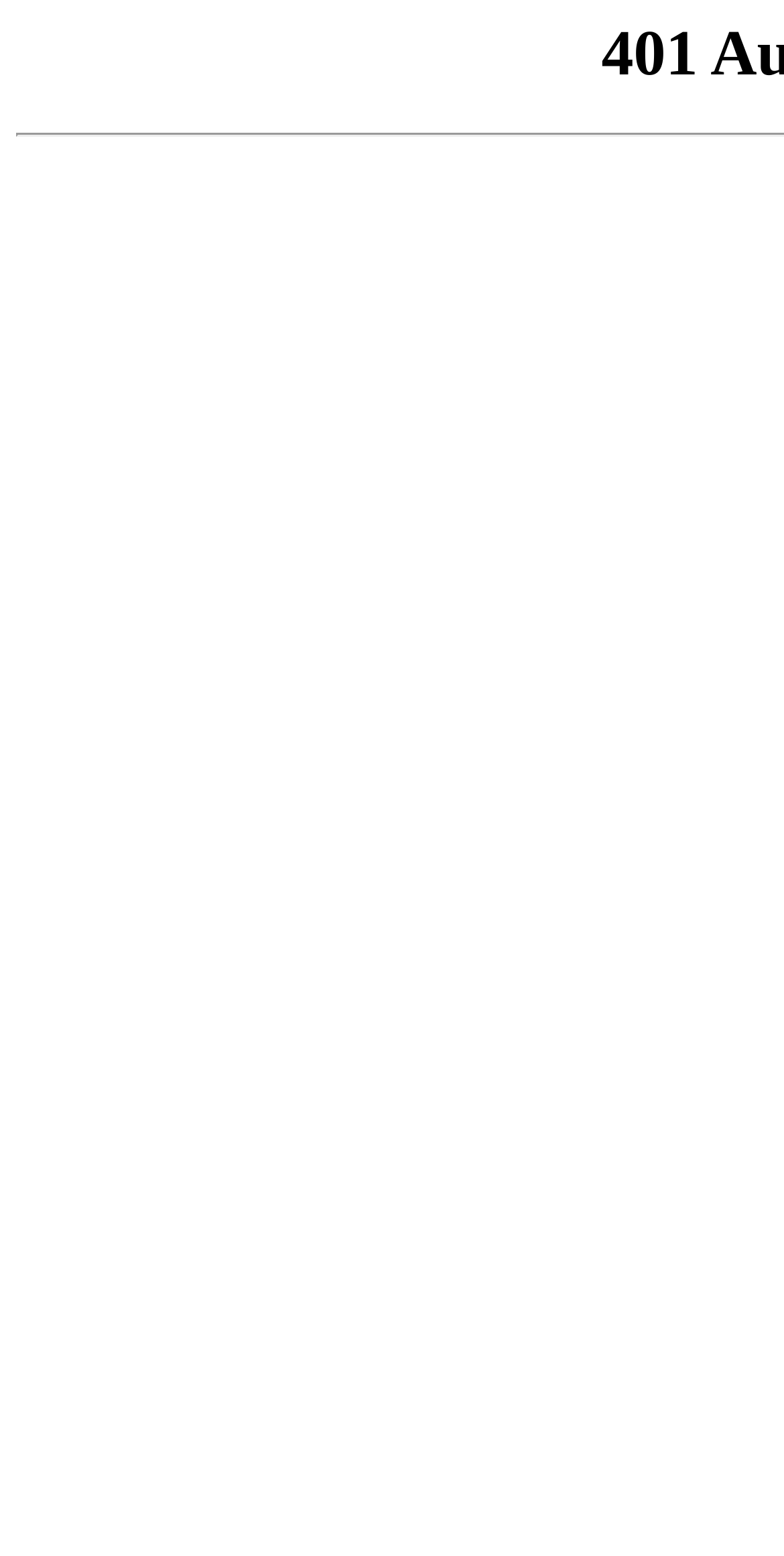Please find the top heading of the webpage and generate its text.

401 Authorization Required